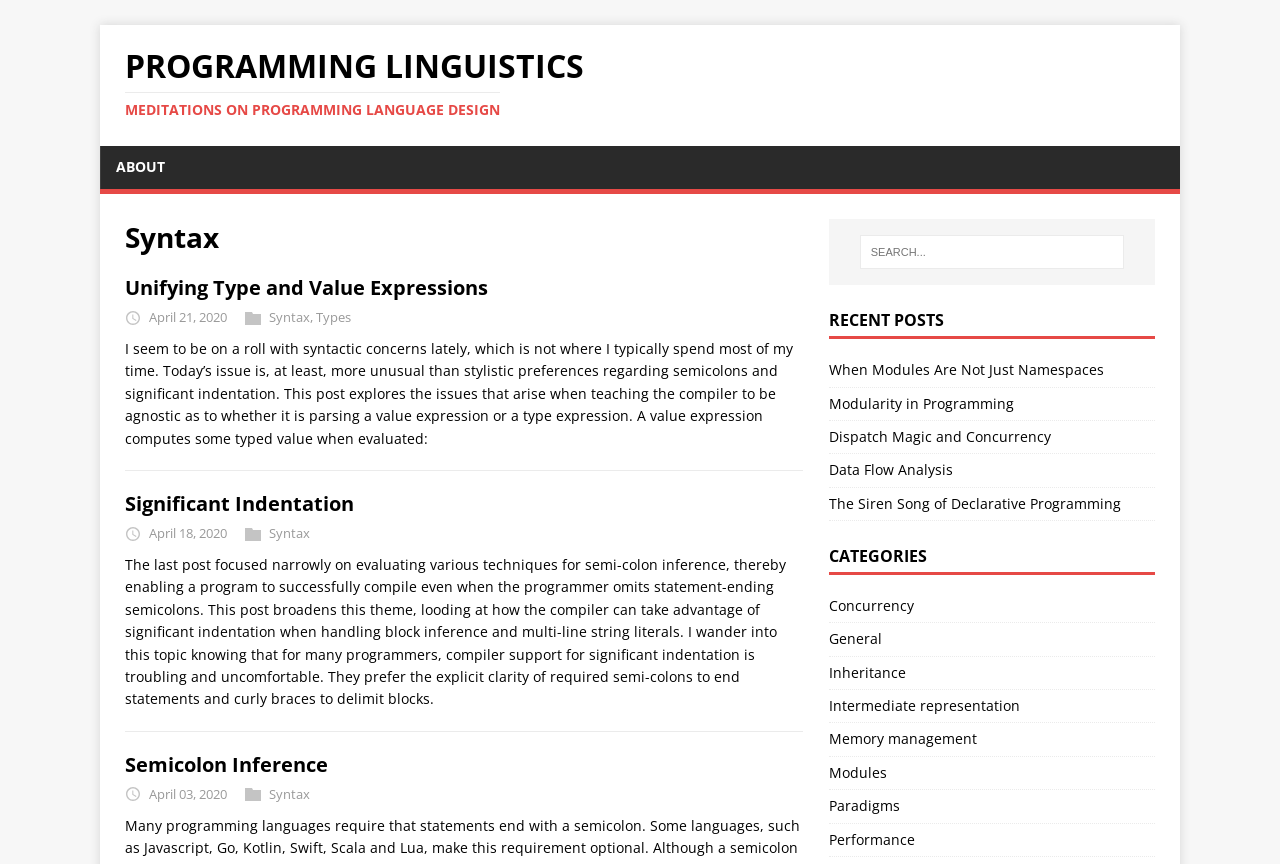What is the title of the first article?
Respond with a short answer, either a single word or a phrase, based on the image.

Unifying Type and Value Expressions